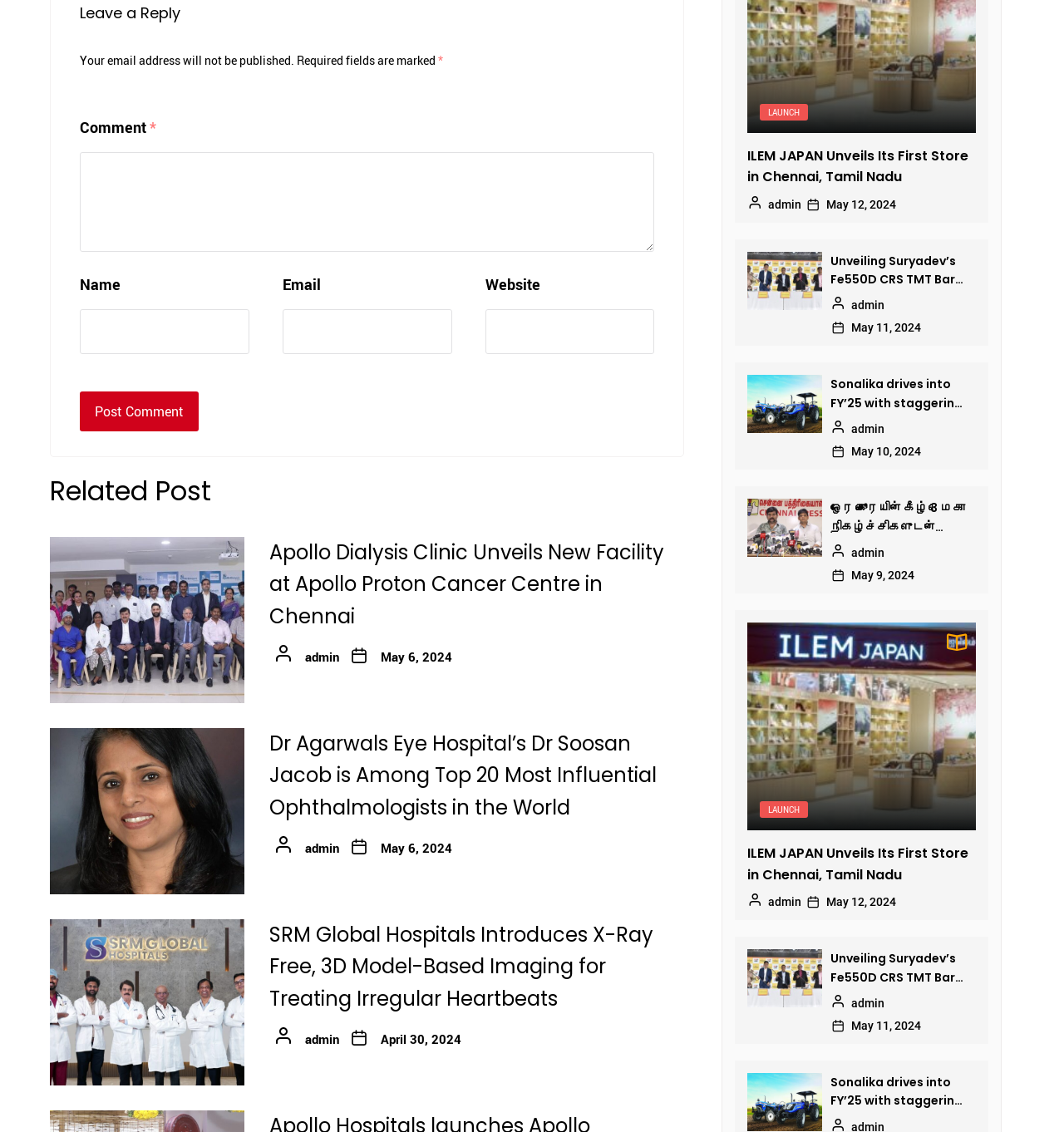Can you find the bounding box coordinates for the element to click on to achieve the instruction: "Read related post"?

[0.047, 0.474, 0.23, 0.621]